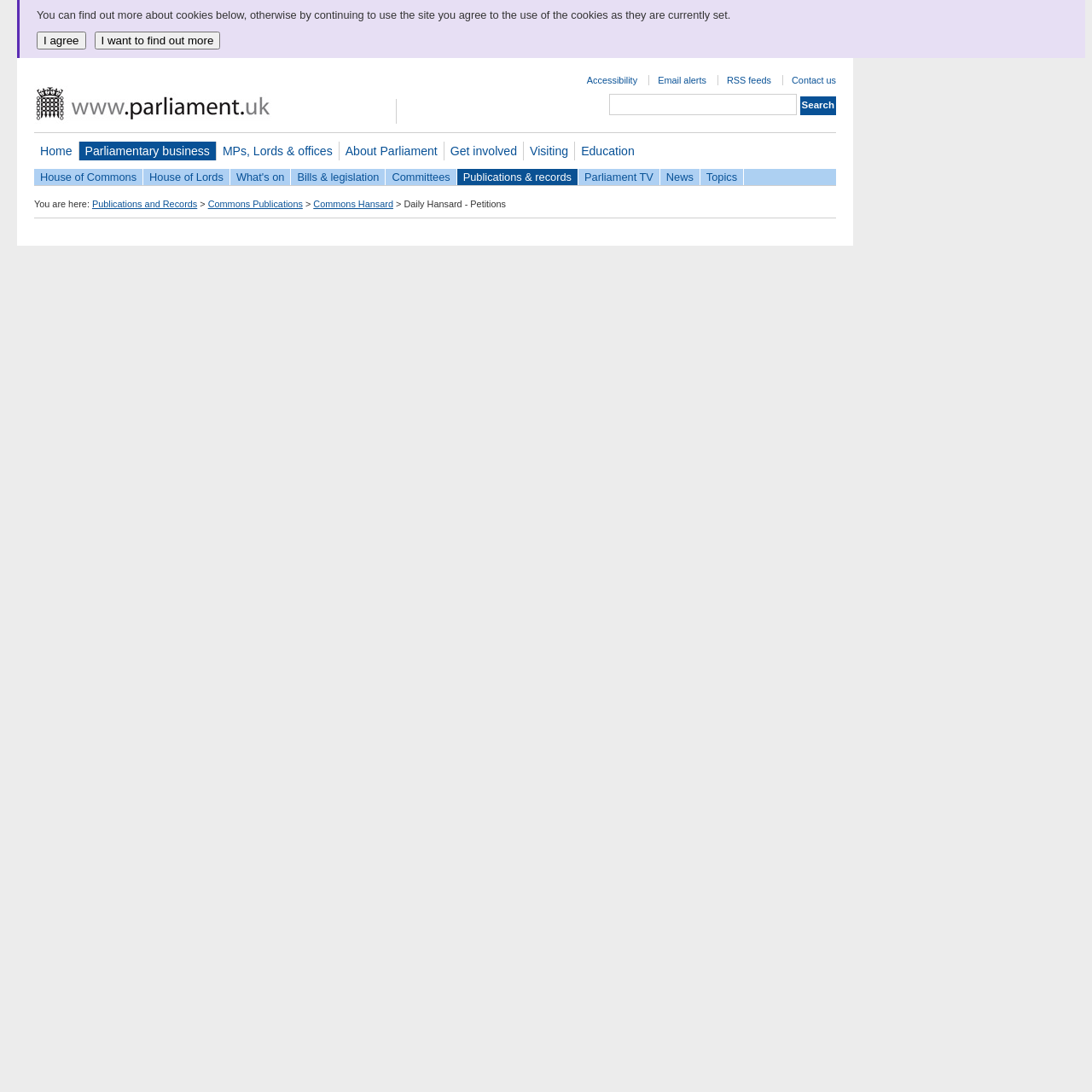Indicate the bounding box coordinates of the clickable region to achieve the following instruction: "contact us."

[0.725, 0.069, 0.766, 0.078]